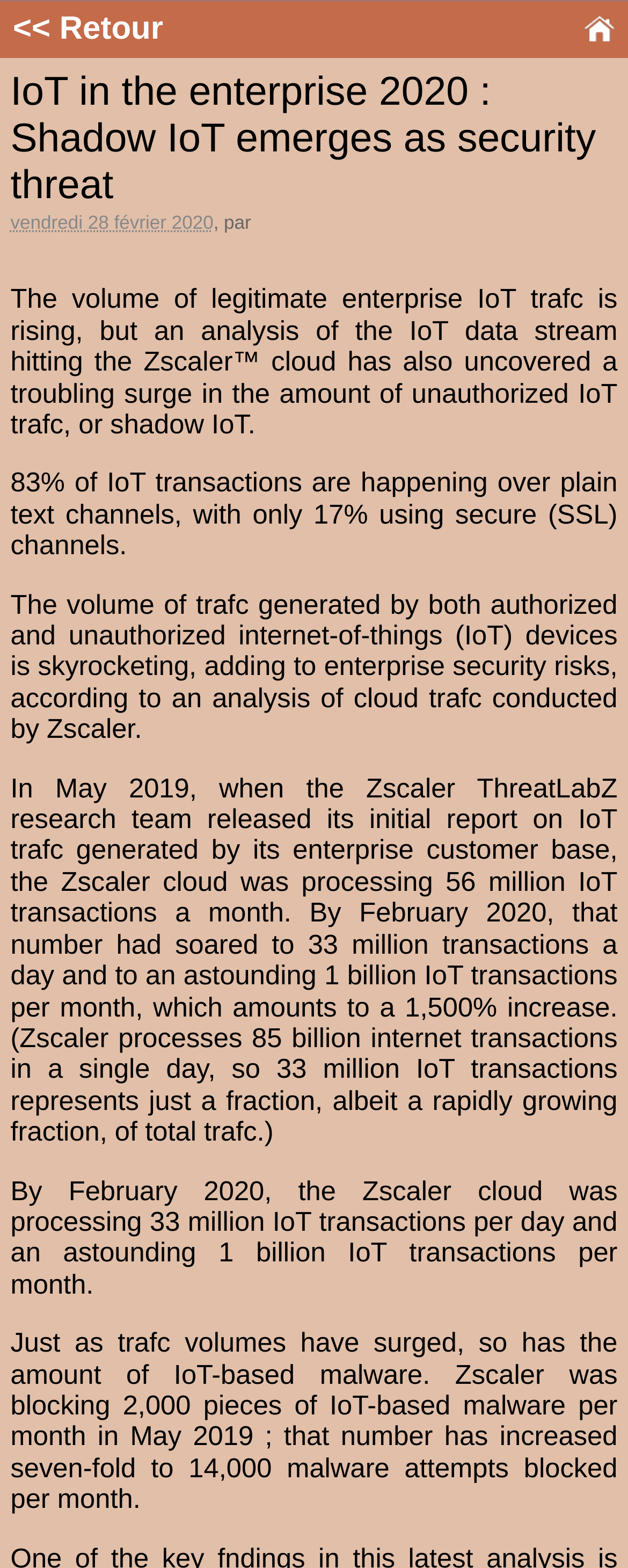Explain the contents of the webpage comprehensively.

The webpage is about IoT security threats in the enterprise, specifically discussing the rise of shadow IoT. At the top left, there is a link "Retour" with a small bounding box. Below it, a heading "IoT in the enterprise 2020 : Shadow IoT emerges as security threat" spans almost the entire width of the page. 

To the right of the heading, there is an abbreviation "2020-02-28T10:58:41Z" with a smaller bounding box, accompanied by the text "vendredi 28 février 2020" and "par". 

Below these elements, there are five paragraphs of text. The first paragraph discusses the increase in legitimate enterprise IoT traffic, but also highlights the surge in unauthorized IoT traffic. The second paragraph mentions the lack of secure channels used in IoT transactions. 

The third paragraph explains the rapid growth of IoT traffic, with a significant increase in transactions per month. The fourth paragraph provides more details on the growth of IoT transactions, comparing the numbers from May 2019 to February 2020. 

The final paragraph discusses the increase in IoT-based malware, with a seven-fold increase in malware attempts blocked per month. Overall, the webpage presents a detailed analysis of IoT security threats in the enterprise, with a focus on the growing risks associated with shadow IoT.